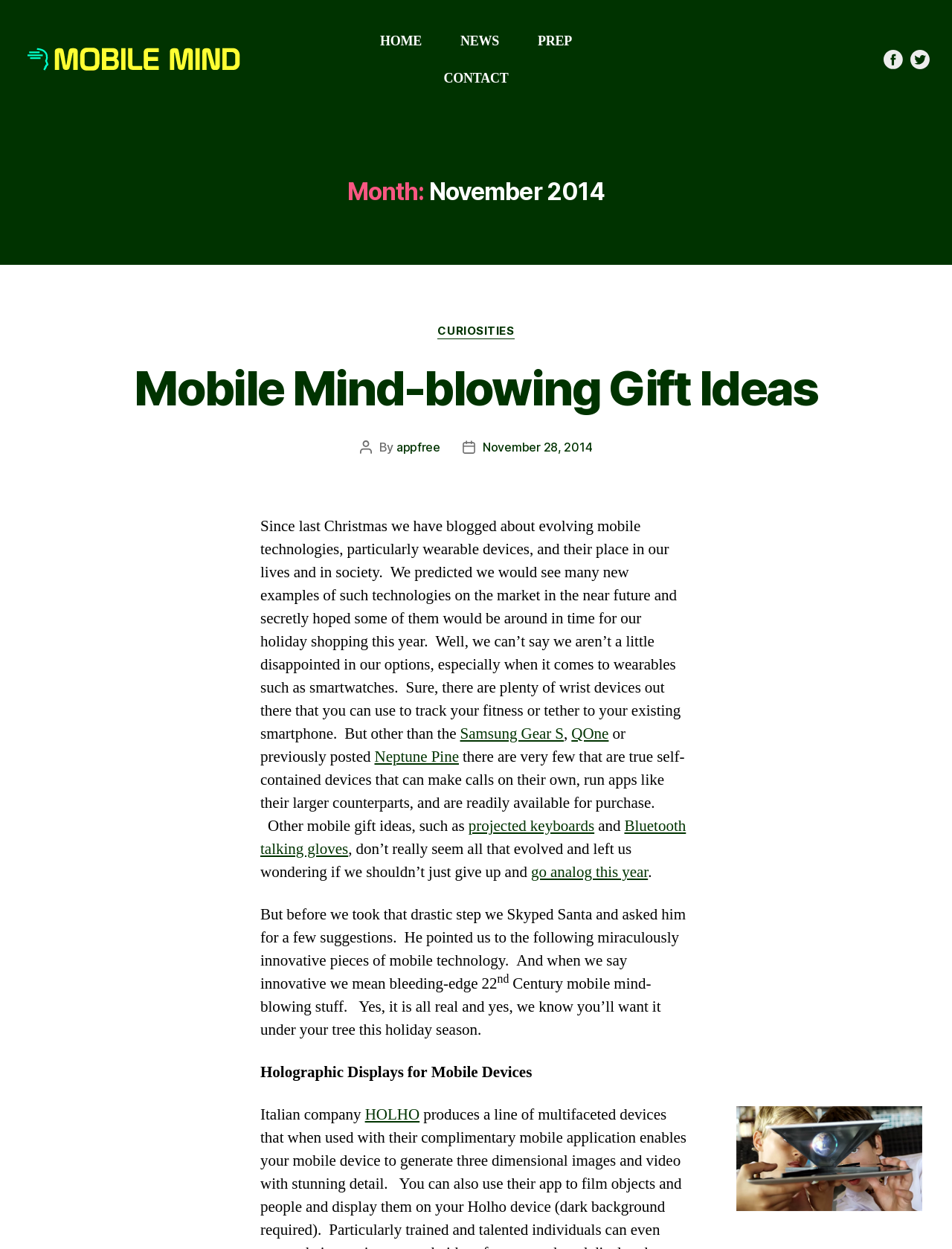Please use the details from the image to answer the following question comprehensively:
What is the purpose of the links at the top?

The links at the top, such as 'HOME', 'NEWS', 'PREP', and 'CONTACT', are likely used for navigation purposes, allowing users to access different sections of the website.